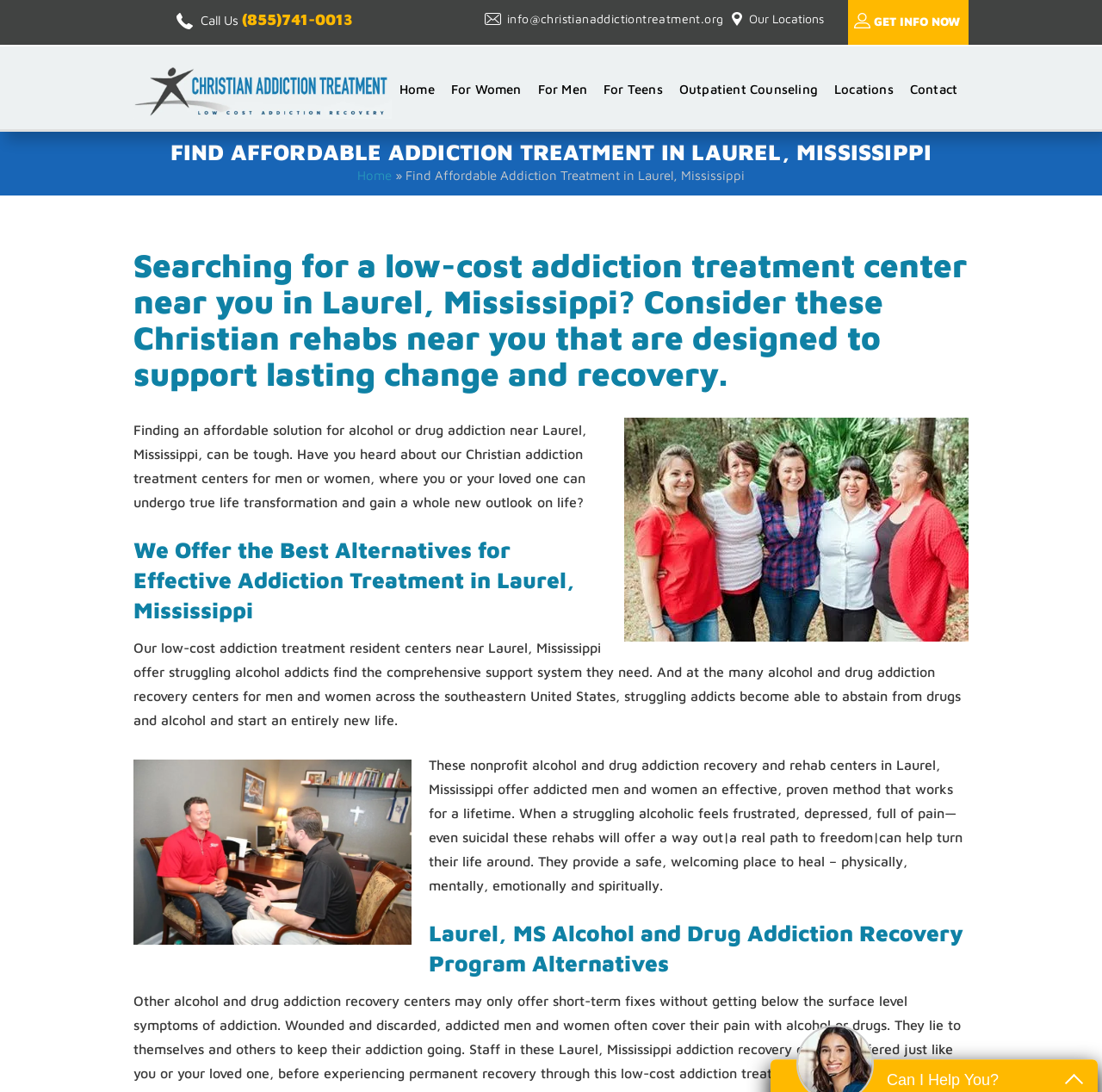What is the phone number to call for addiction treatment?
Answer with a single word or phrase by referring to the visual content.

(855)741-0013